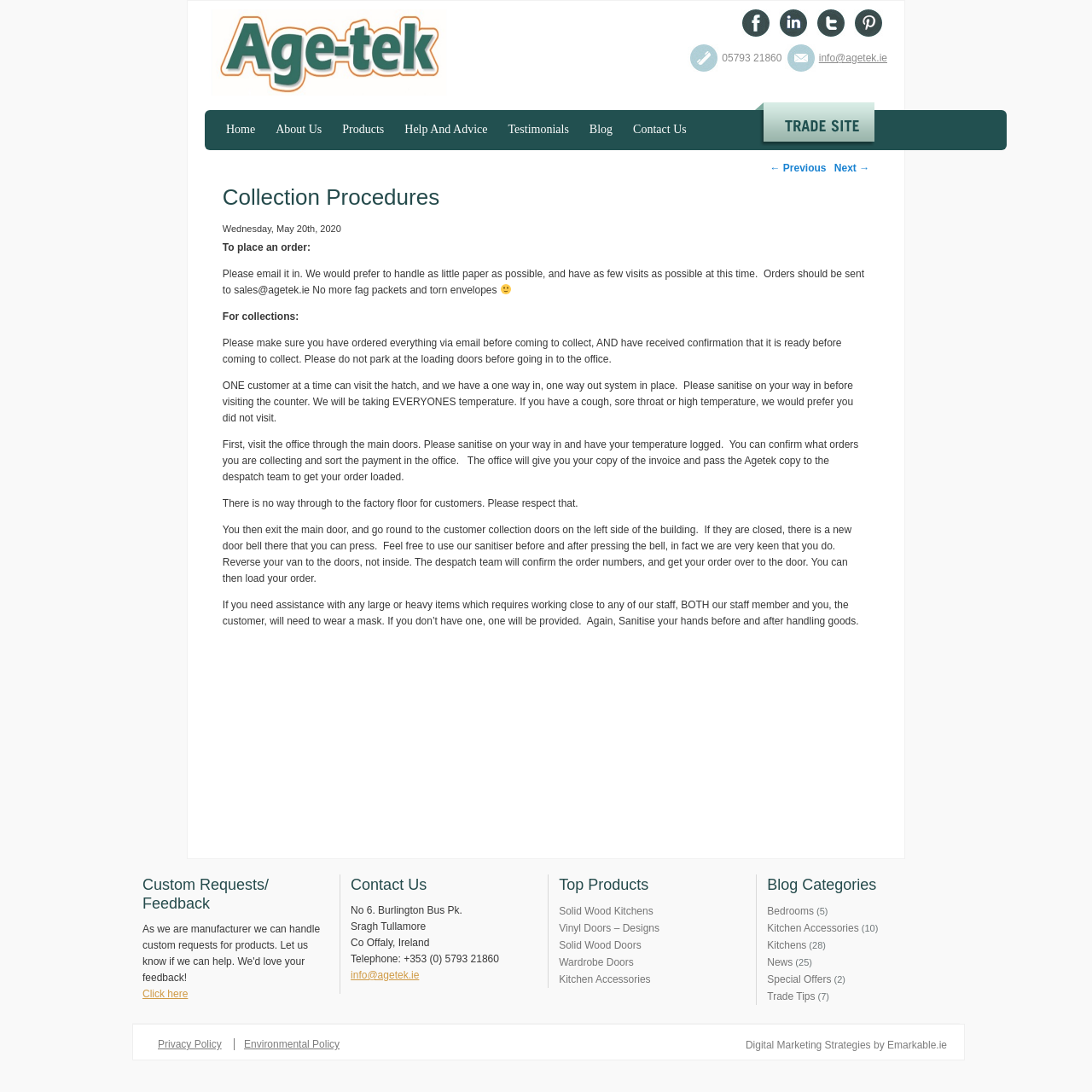Generate a detailed explanation of the webpage's features and information.

The webpage is about Agetek.ie, a company that provides collection procedures. At the top of the page, there is a logo and a navigation menu with links to "Home", "About Us", "Products", "Help And Advice", "Testimonials", "Blog", and "Contact Us". Below the navigation menu, there is a main content area with a heading "Collection Procedures" and a subheading "Wednesday, May 20th, 2020".

The main content area is divided into several sections. The first section explains the procedure for placing an order, which involves emailing the order and receiving confirmation before coming to collect. The section also mentions that customers should not park at the loading doors and should sanitize their hands before visiting the counter.

The second section provides instructions for collections, including making sure to order everything via email before coming to collect, sanitizing hands, and having temperature logged. The section also mentions that only one customer at a time can visit the hatch, and that customers should respect the one-way system in place.

The third section explains the process of collecting orders, which involves visiting the office, sanitizing hands, and then going to the customer collection doors on the left side of the building. The section also mentions that customers should reverse their van to the doors and that the despatch team will confirm the order numbers and load the order.

The fourth section provides additional information, including the requirement for customers and staff to wear masks when handling large or heavy items, and the need to sanitize hands before and after handling goods.

On the right side of the page, there are three complementary sections. The first section is titled "Custom Requests/ Feedback" and has a link to click for more information. The second section is titled "Contact Us" and provides contact information, including address, telephone number, and email. The third section is titled "Top Products" and lists several products, including solid wood kitchens, vinyl doors, and wardrobe doors.

At the bottom of the page, there are several links to other pages, including "Privacy Policy", "Environmental Policy", and "Digital Marketing Strategies by Emarkable.ie". There are also several social media icons and a copyright notice.